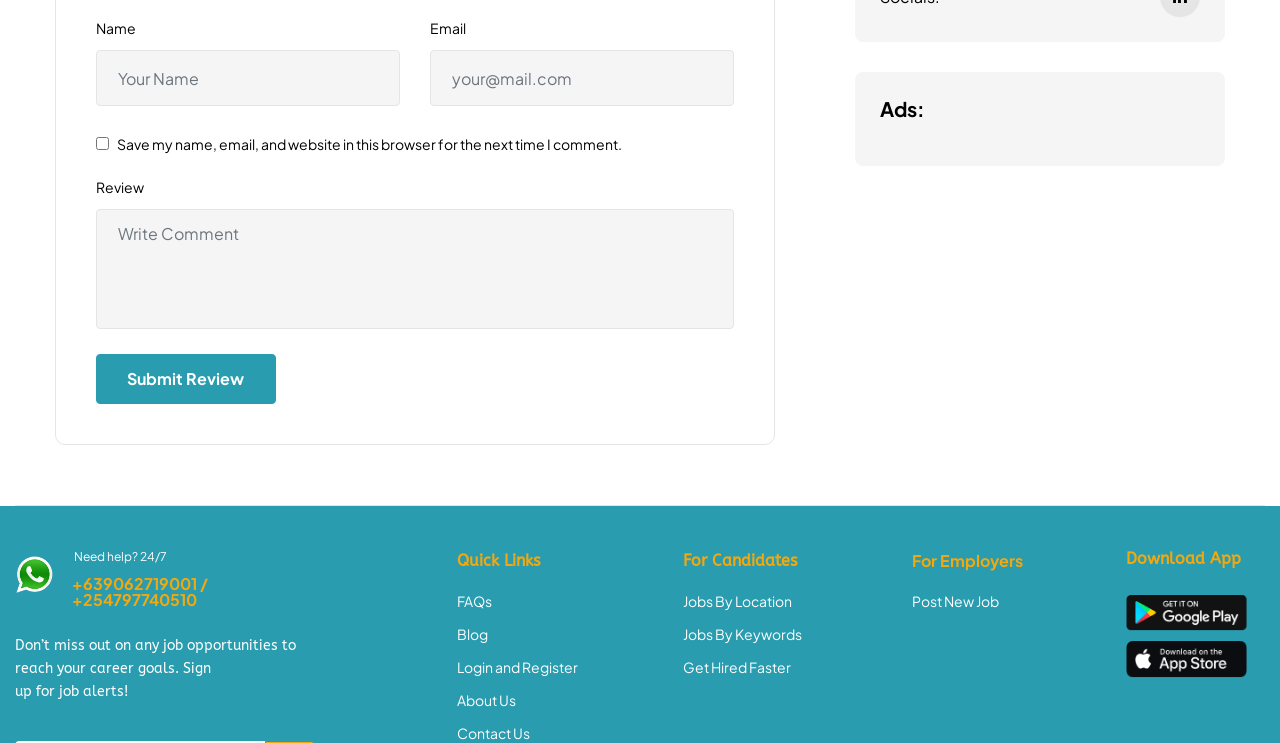Respond with a single word or phrase to the following question:
How many sections are there in the footer?

4